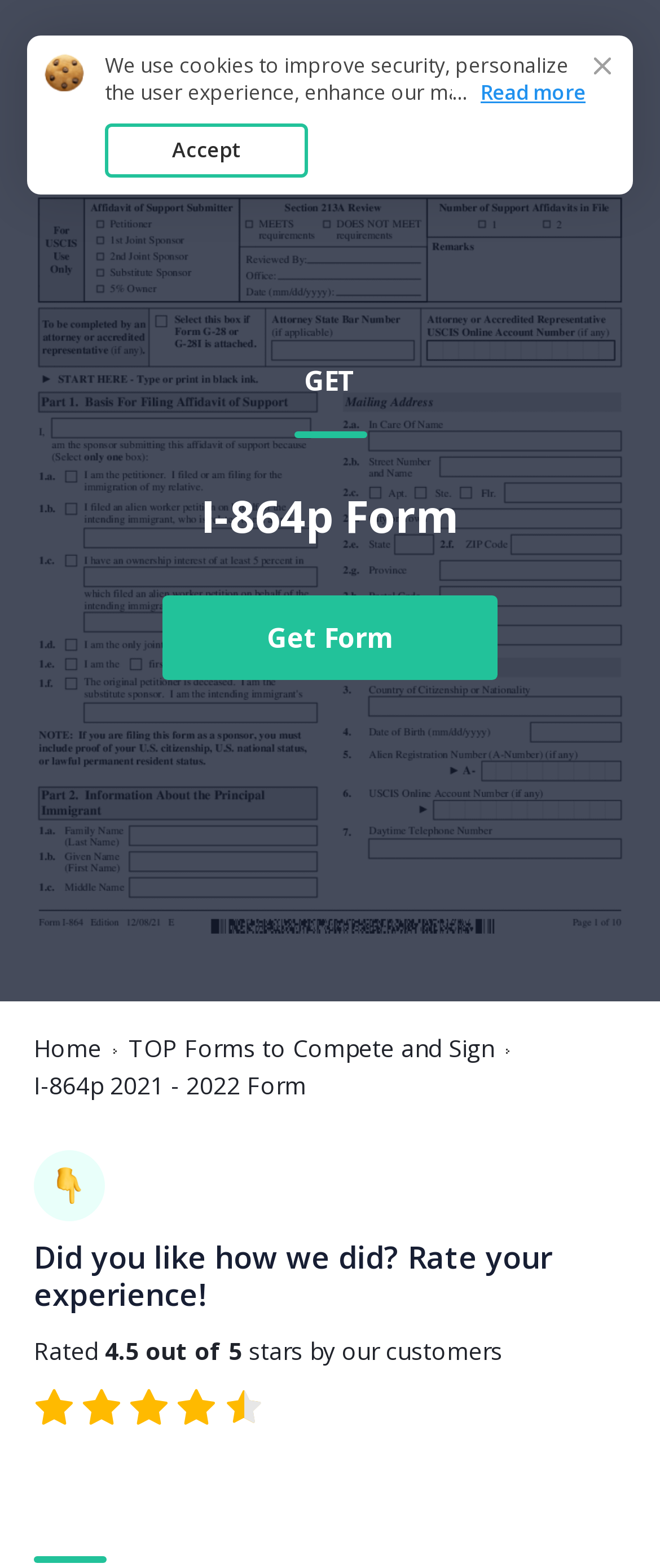Based on the element description, predict the bounding box coordinates (top-left x, top-left y, bottom-right x, bottom-right y) for the UI element in the screenshot: Get Form

[0.246, 0.379, 0.754, 0.433]